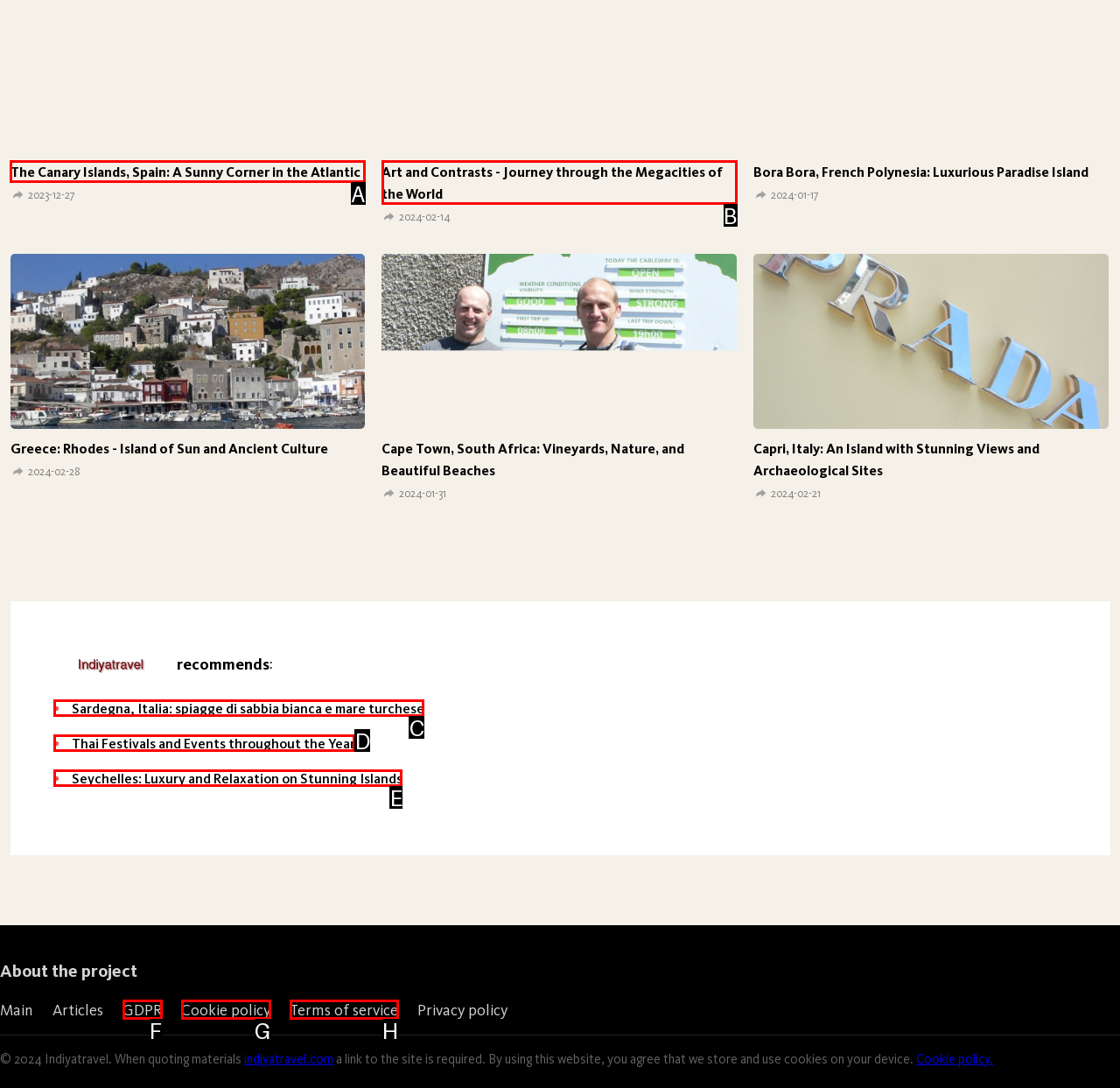Select the UI element that should be clicked to execute the following task: view next post
Provide the letter of the correct choice from the given options.

None